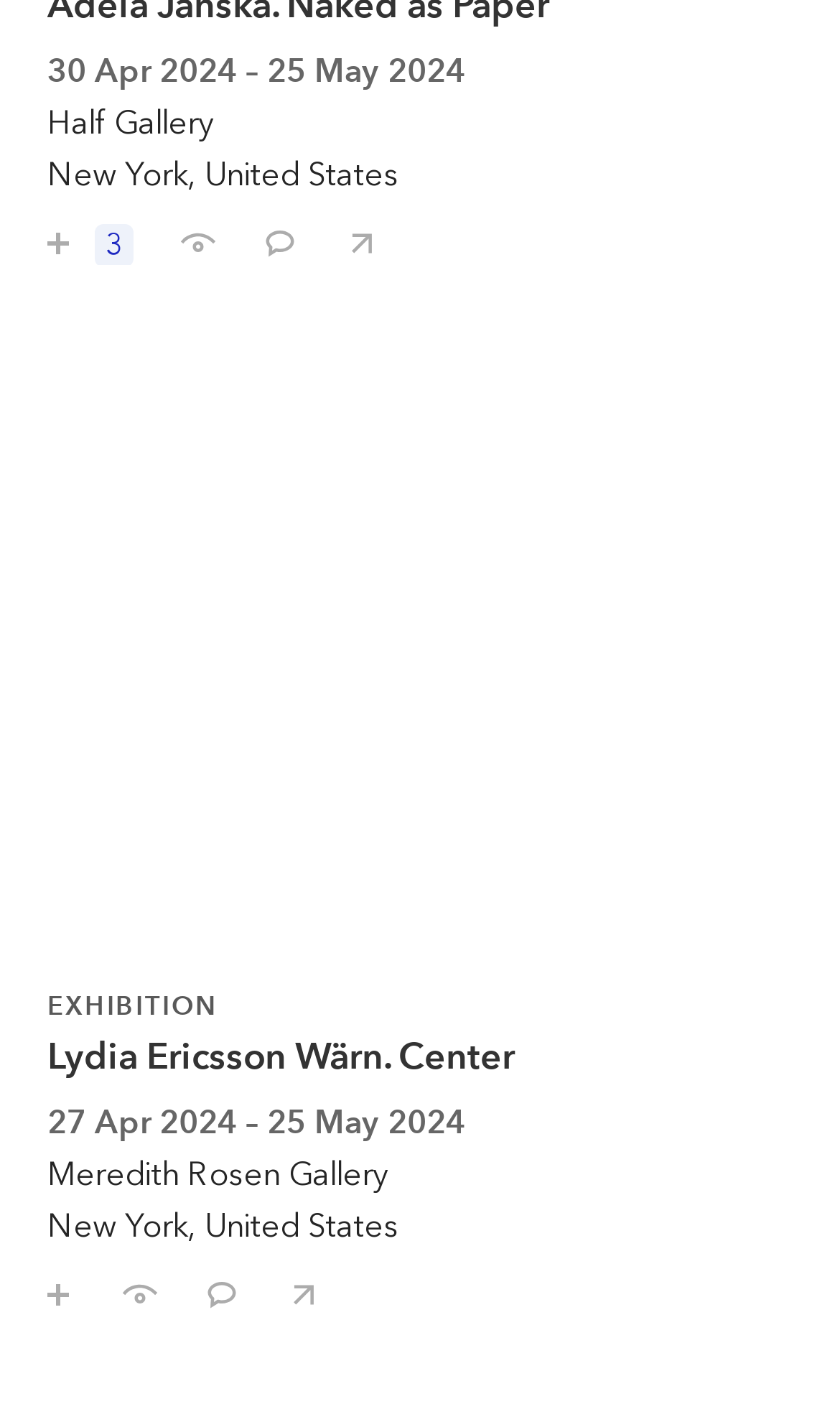Locate the bounding box of the UI element based on this description: "Business Travel". Provide four float numbers between 0 and 1 as [left, top, right, bottom].

None